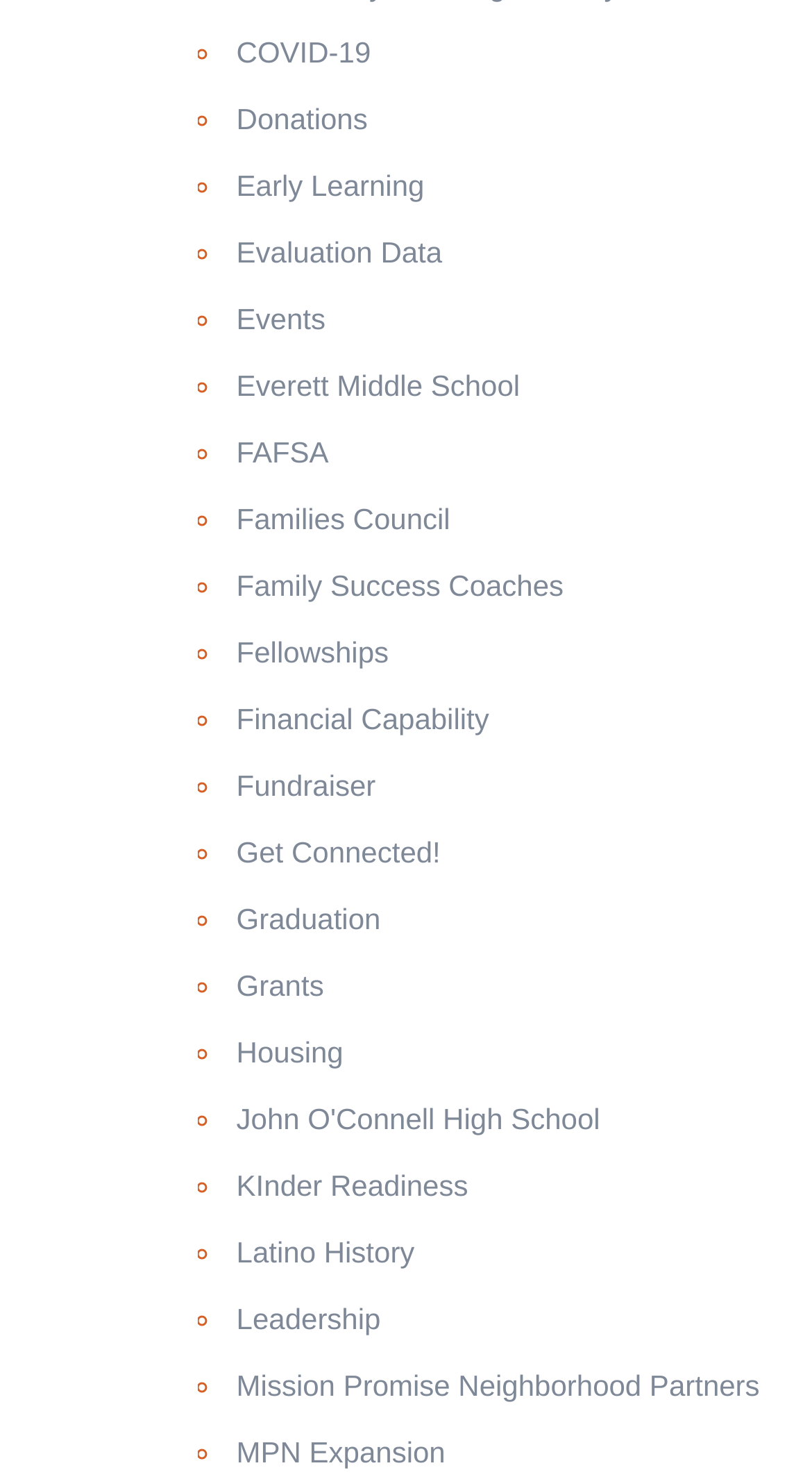What is the first item in the list?
Based on the image content, provide your answer in one word or a short phrase.

COVID-19